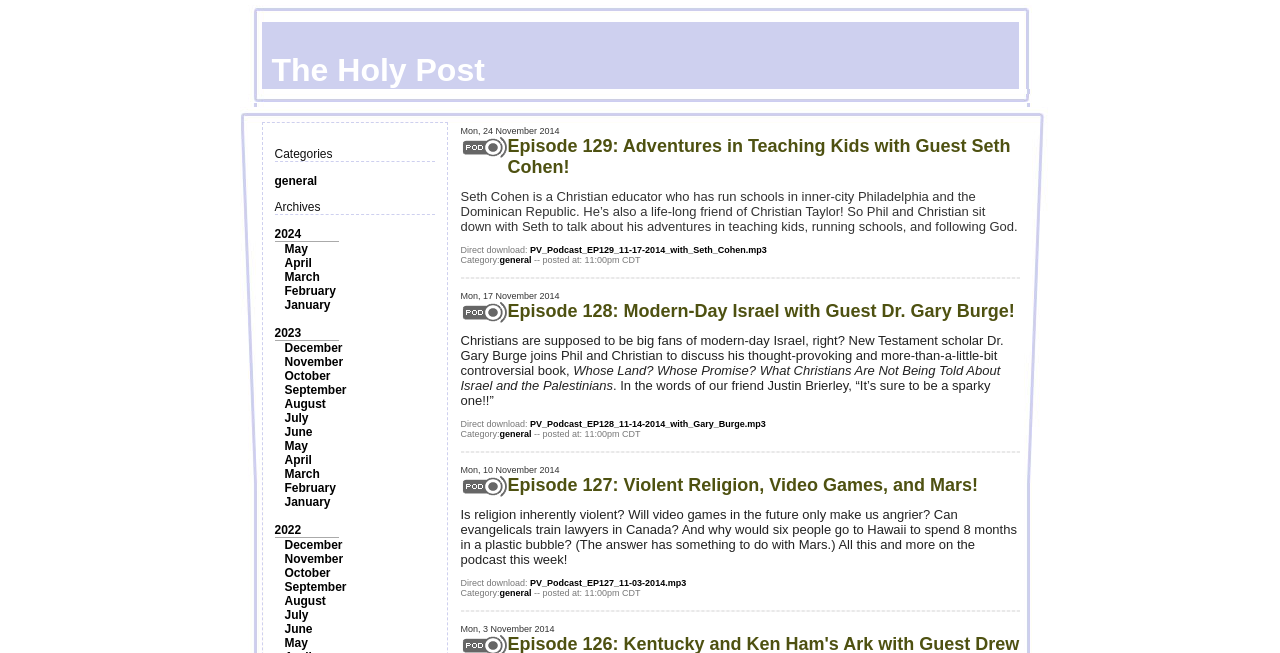Highlight the bounding box coordinates of the element that should be clicked to carry out the following instruction: "Click on the link to Episode 127". The coordinates must be given as four float numbers ranging from 0 to 1, i.e., [left, top, right, bottom].

[0.396, 0.727, 0.764, 0.758]